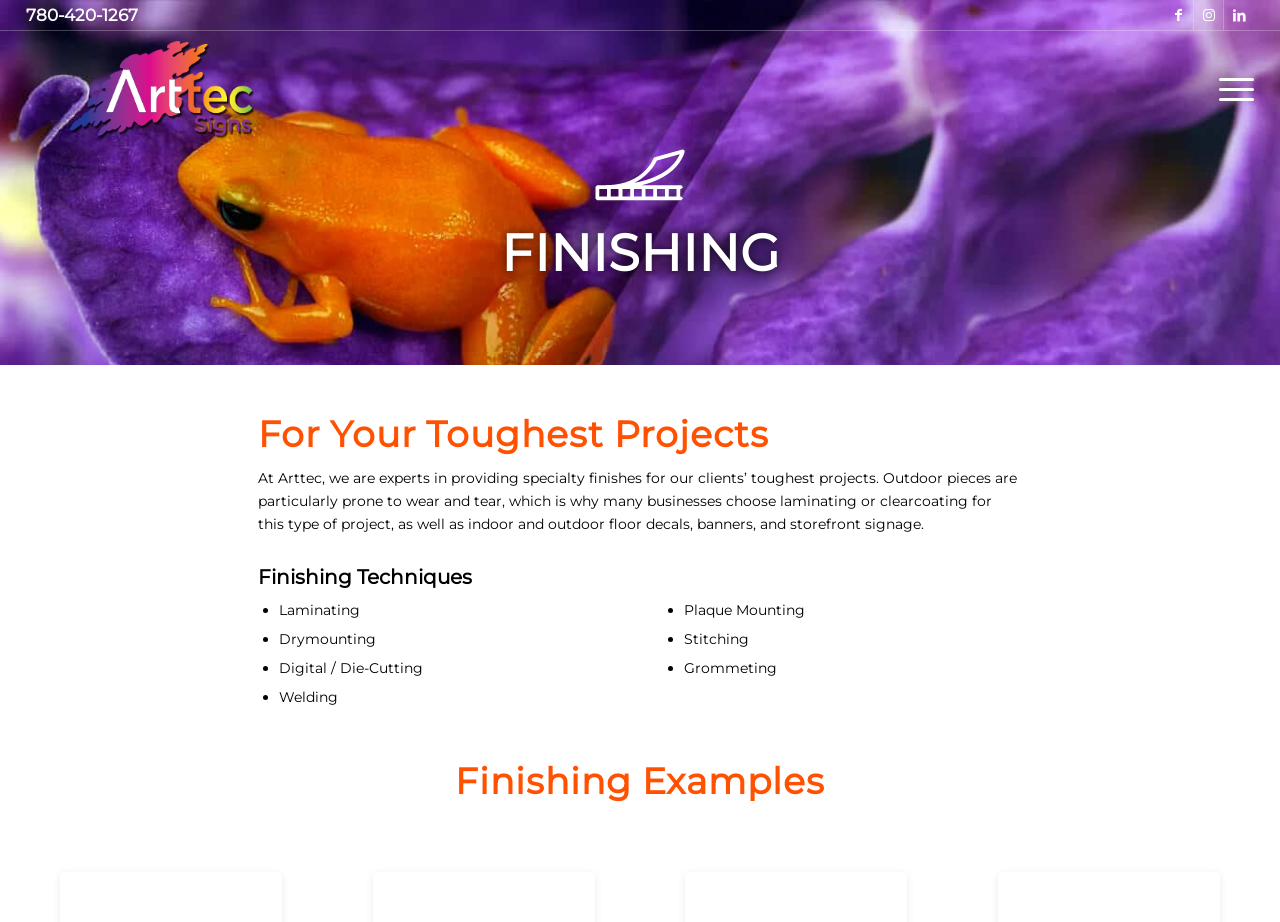What is the type of project that requires specialty finishes?
Please look at the screenshot and answer in one word or a short phrase.

Toughest projects